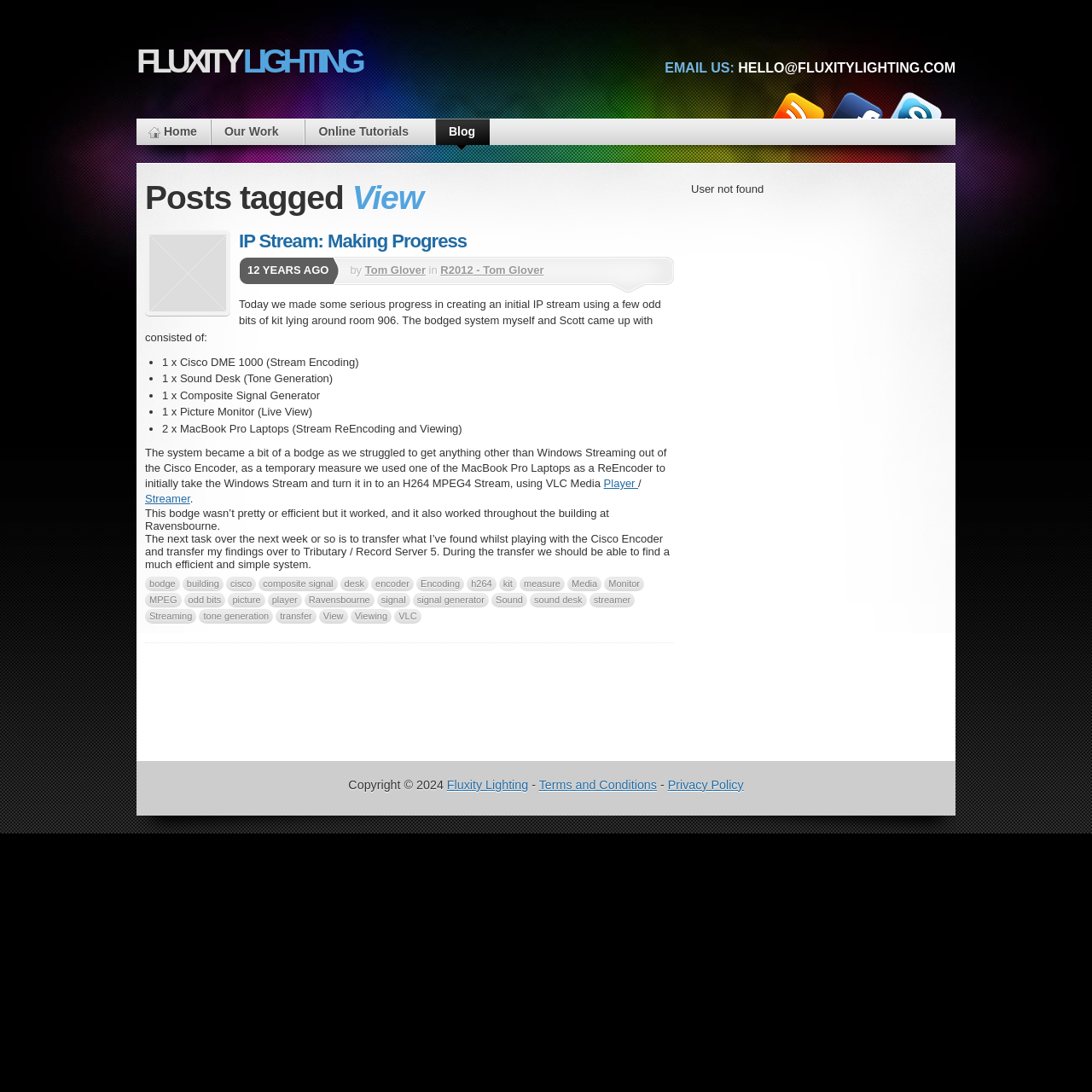What is the title of the blog post?
Please provide a detailed and thorough answer to the question.

I found the title of the blog post by looking at the heading element with the text 'IP Stream: Making Progress' which is located at the top of the page.